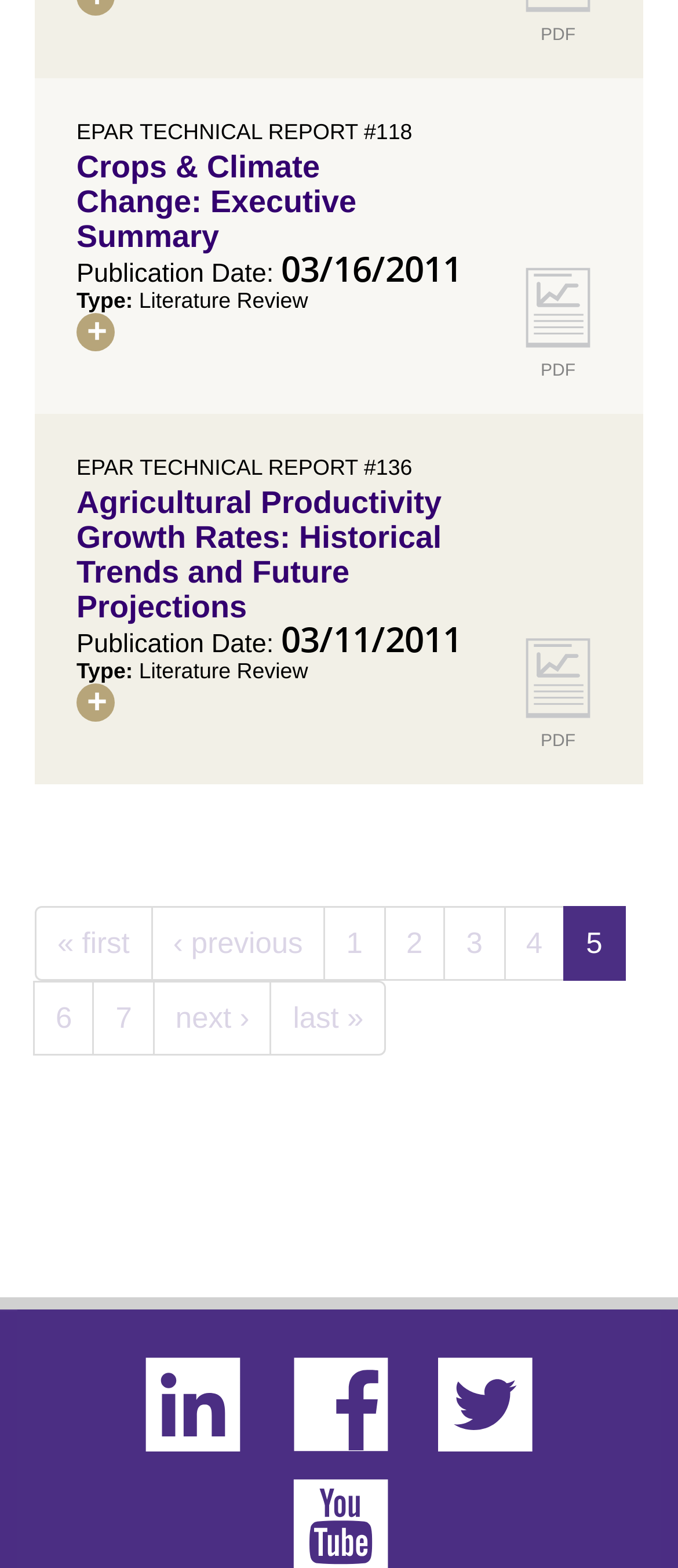Locate the bounding box coordinates of the clickable element to fulfill the following instruction: "Download PDF". Provide the coordinates as four float numbers between 0 and 1 in the format [left, top, right, bottom].

[0.797, 0.016, 0.849, 0.029]